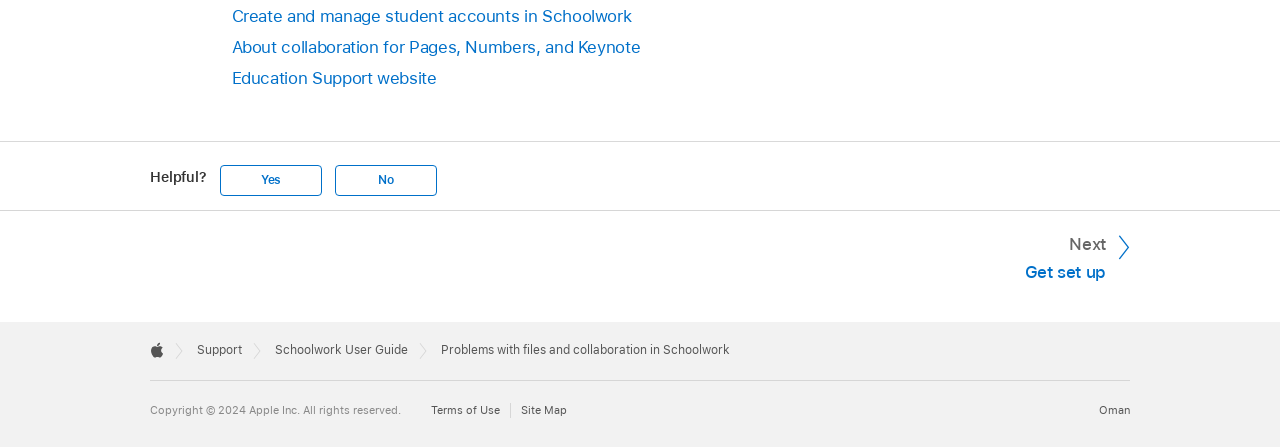Given the description: "Next Get set up", determine the bounding box coordinates of the UI element. The coordinates should be formatted as four float numbers between 0 and 1, [left, top, right, bottom].

[0.777, 0.517, 0.883, 0.635]